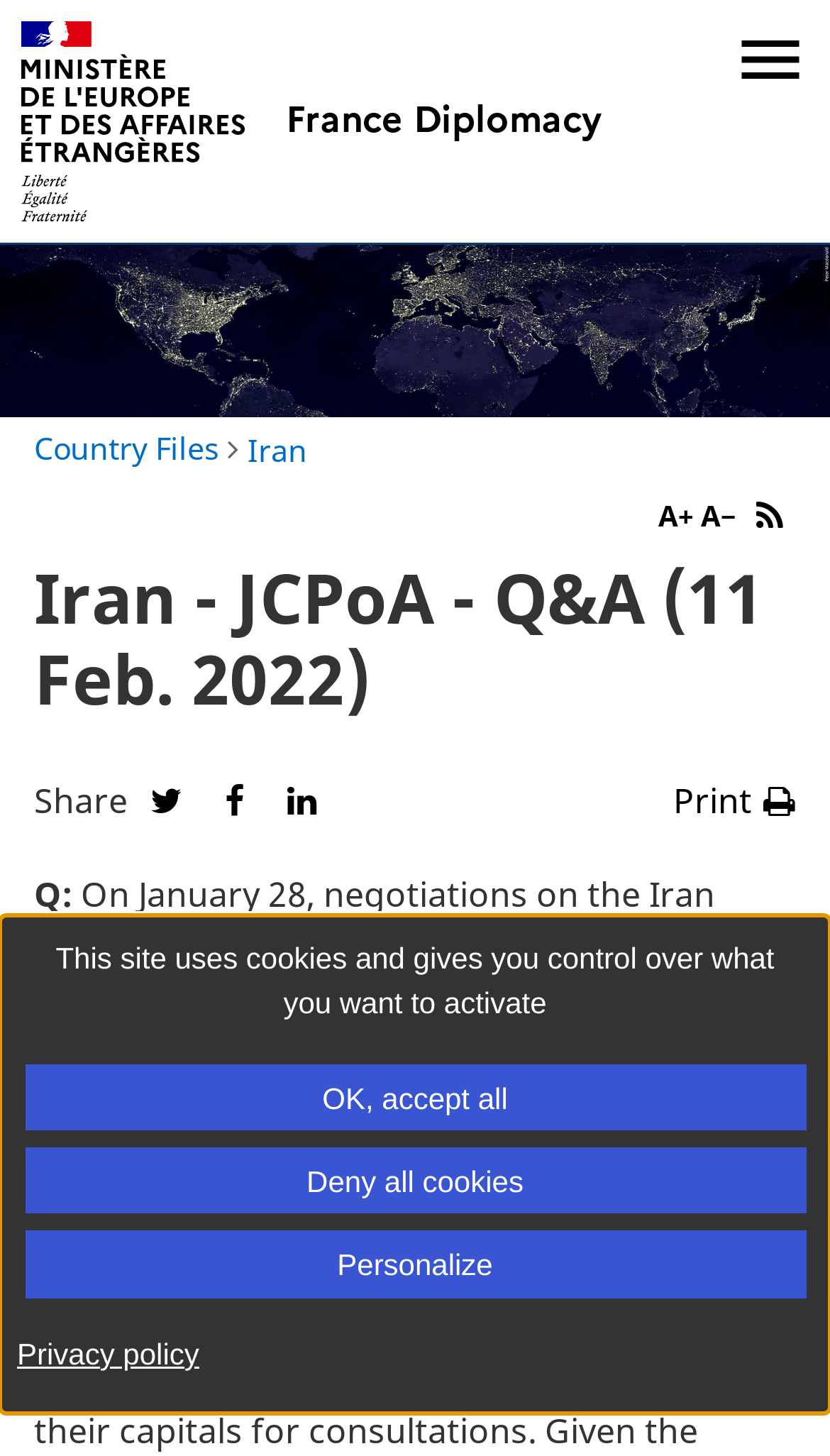Please determine the bounding box coordinates of the element's region to click in order to carry out the following instruction: "Increase text size". The coordinates should be four float numbers between 0 and 1, i.e., [left, top, right, bottom].

[0.793, 0.341, 0.834, 0.365]